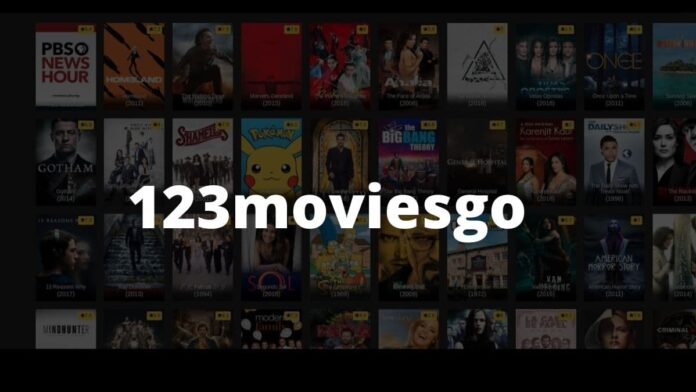Provide your answer in a single word or phrase: 
What types of movies are available on the platform?

Action, drama, animation, thriller